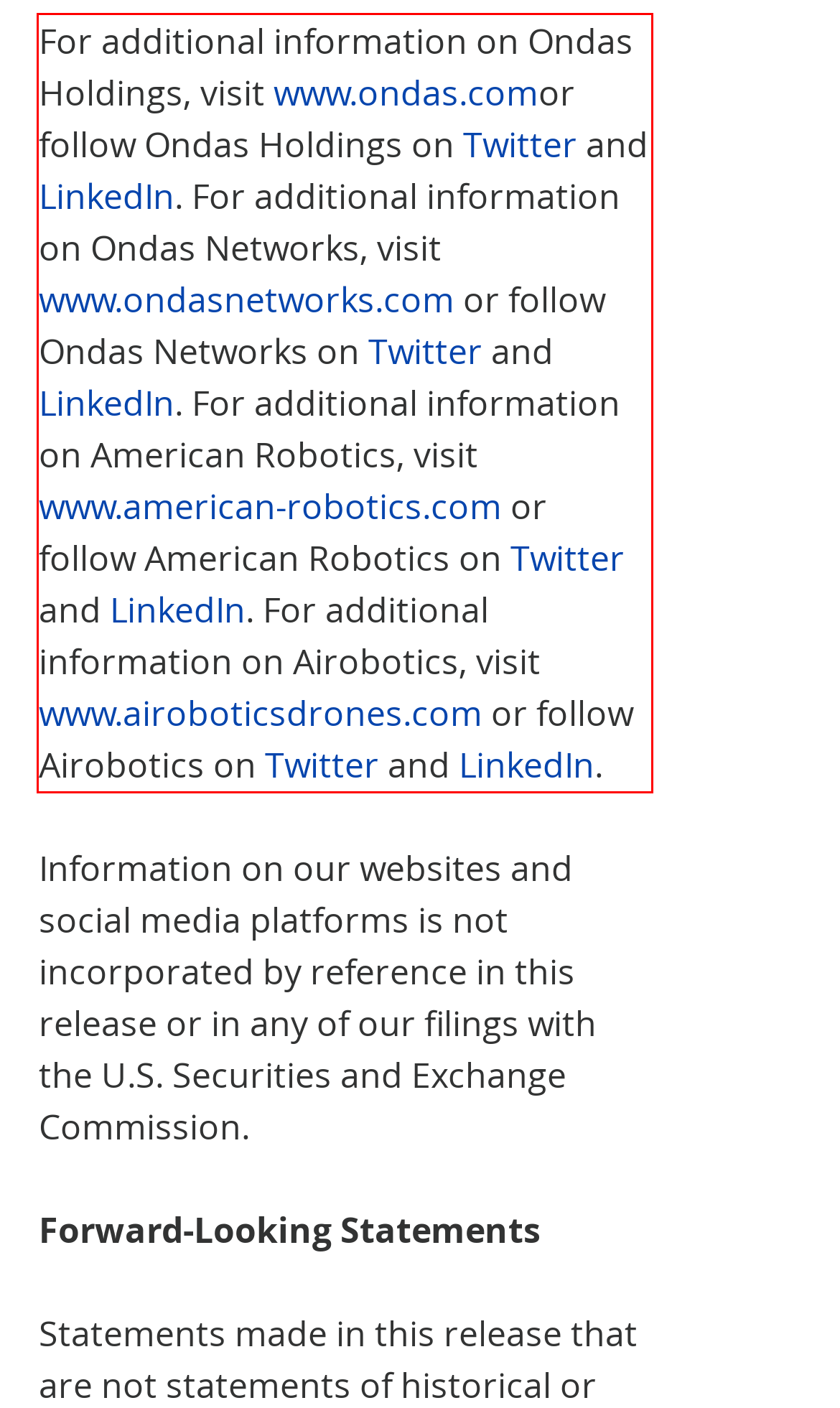Given a screenshot of a webpage containing a red bounding box, perform OCR on the text within this red bounding box and provide the text content.

For additional information on Ondas Holdings, visit www.ondas.comor follow Ondas Holdings on Twitter and LinkedIn. For additional information on Ondas Networks, visit www.ondasnetworks.com or follow Ondas Networks on Twitter and LinkedIn. For additional information on American Robotics, visit www.american-robotics.com or follow American Robotics on Twitter and LinkedIn. For additional information on Airobotics, visit www.airoboticsdrones.com or follow Airobotics on Twitter and LinkedIn.